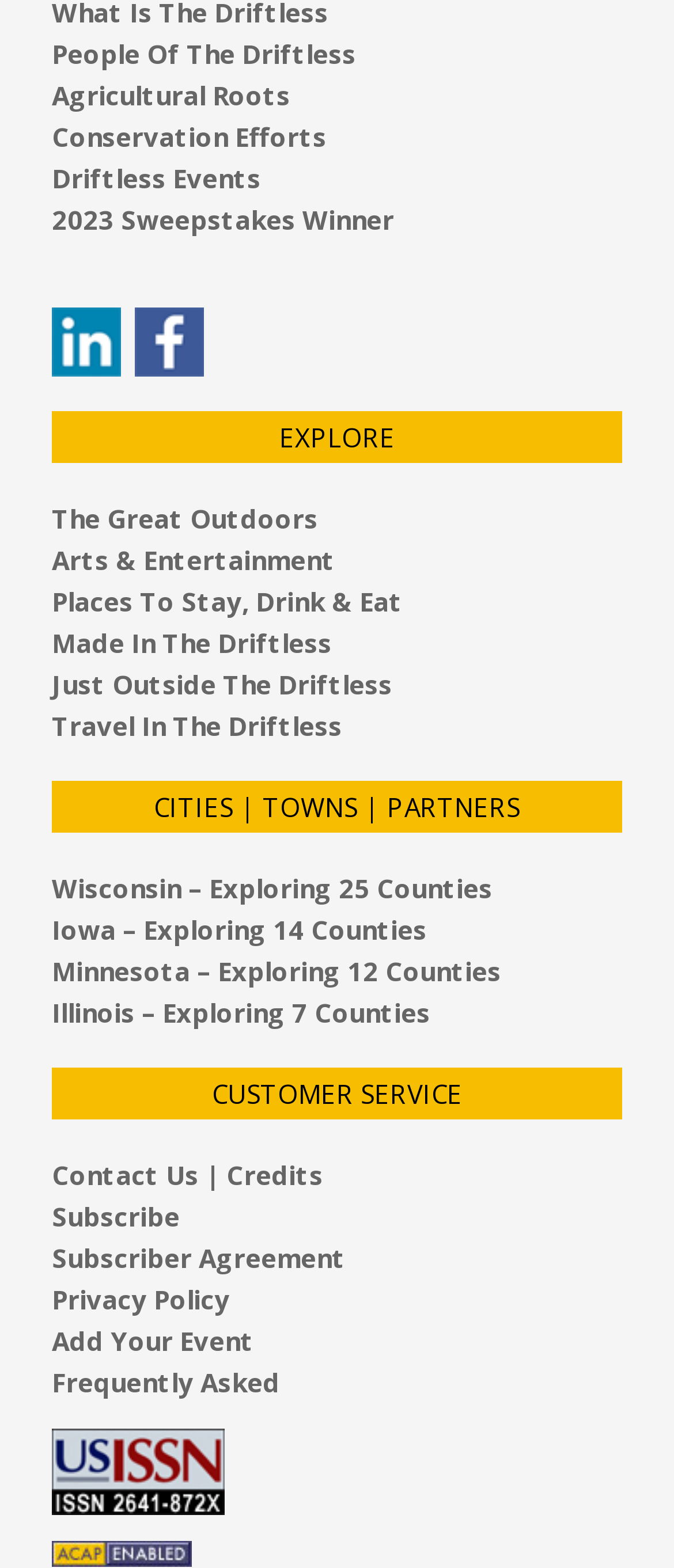Identify the bounding box for the UI element described as: "Minnesota – Exploring 12 Counties". Ensure the coordinates are four float numbers between 0 and 1, formatted as [left, top, right, bottom].

[0.077, 0.608, 0.744, 0.63]